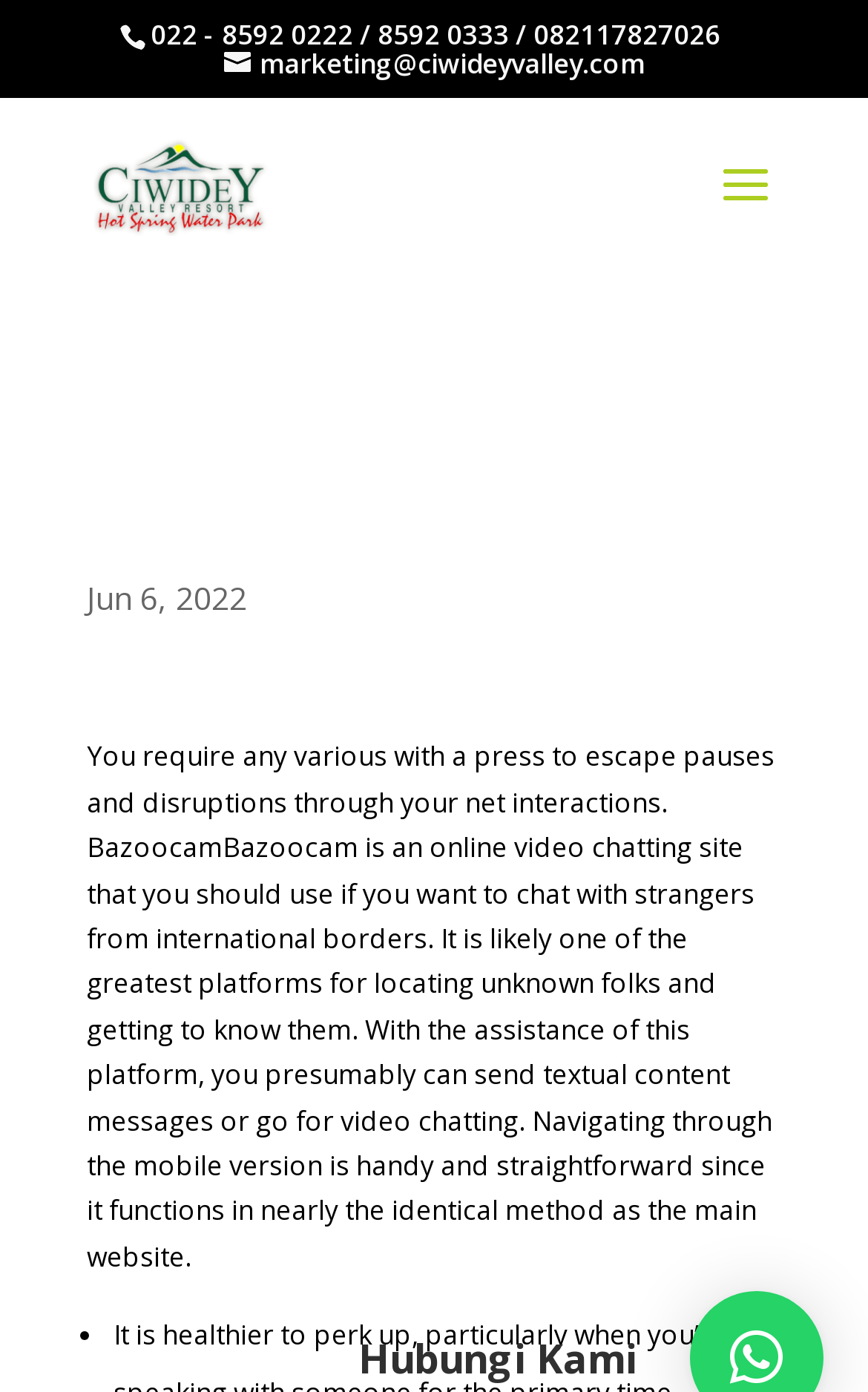Please answer the following question using a single word or phrase: 
What is the phone number on the webpage?

022 - 8592 0222 / 8592 0333 / 082117827026